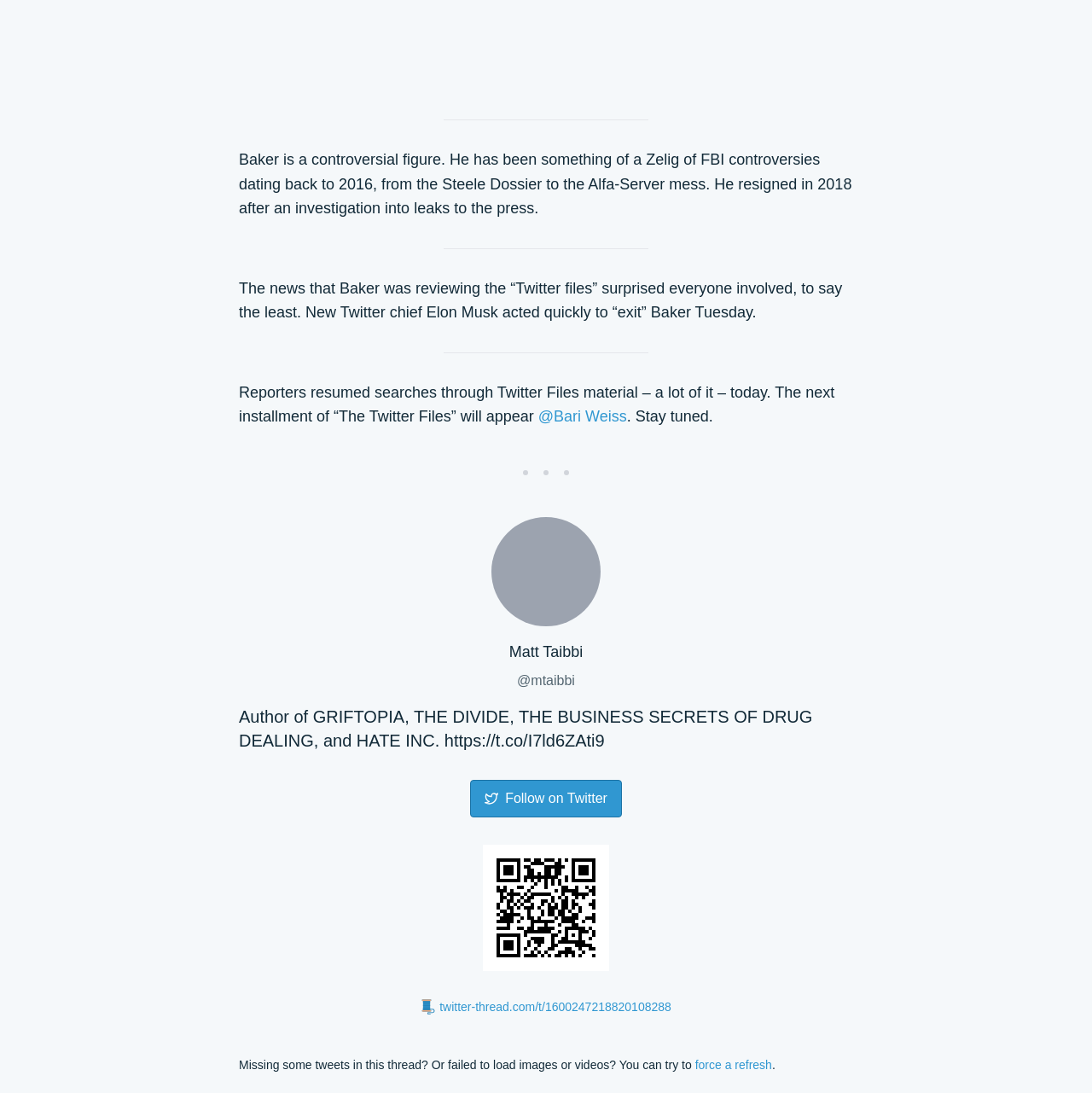What is the purpose of the button at the bottom of the page?
Look at the image and respond to the question as thoroughly as possible.

The button at the bottom of the page is labeled 'force a refresh', which suggests that its purpose is to reload the content of the page, possibly to fix issues with missing tweets or failed loading of images or videos.